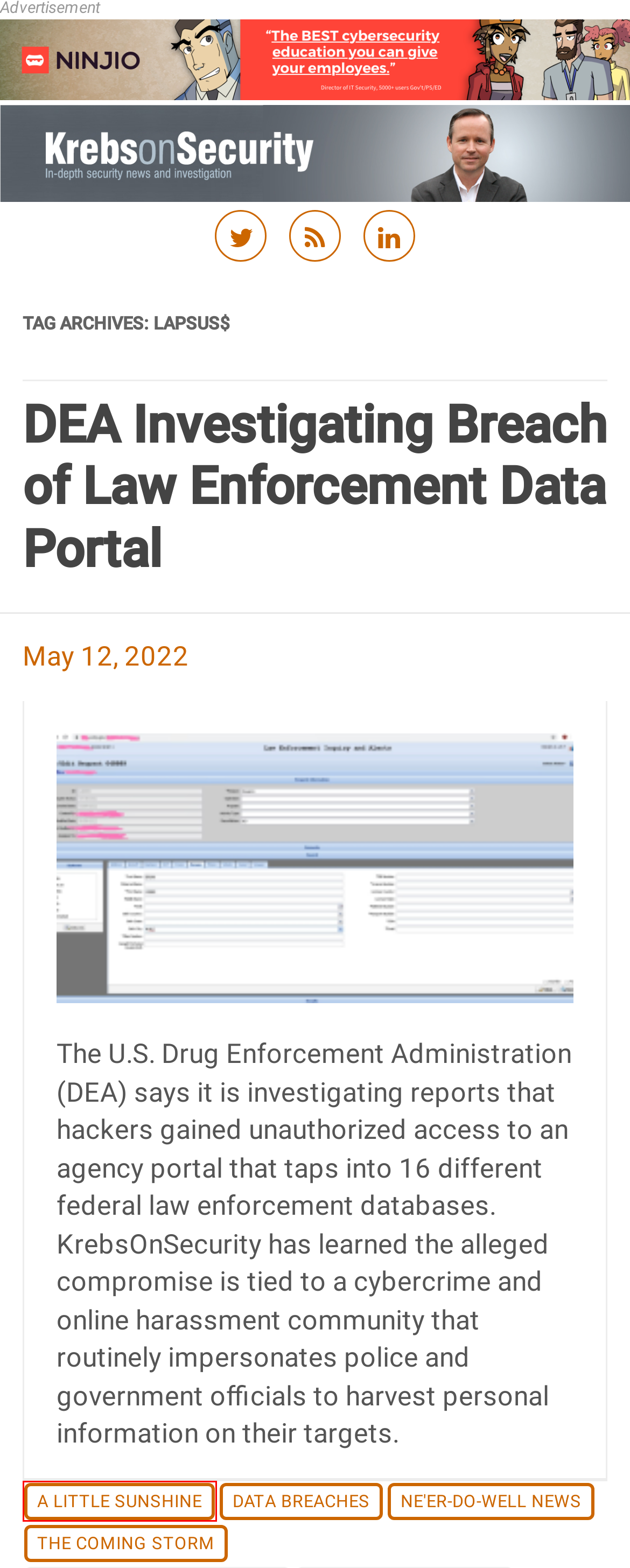Given a screenshot of a webpage featuring a red bounding box, identify the best matching webpage description for the new page after the element within the red box is clicked. Here are the options:
A. Data Breaches – Krebs on Security
B. Flashpoint – Krebs on Security
C. Ne’er-Do-Well News – Krebs on Security
D. A Little Sunshine – Krebs on Security
E. Bitbucket – Krebs on Security
F. Engaging & Behavior Changing Cyber Awareness | NINJIO
G. Iqor – Krebs on Security
H. DEA Investigating Breach of Law Enforcement Data Portal – Krebs on Security

D